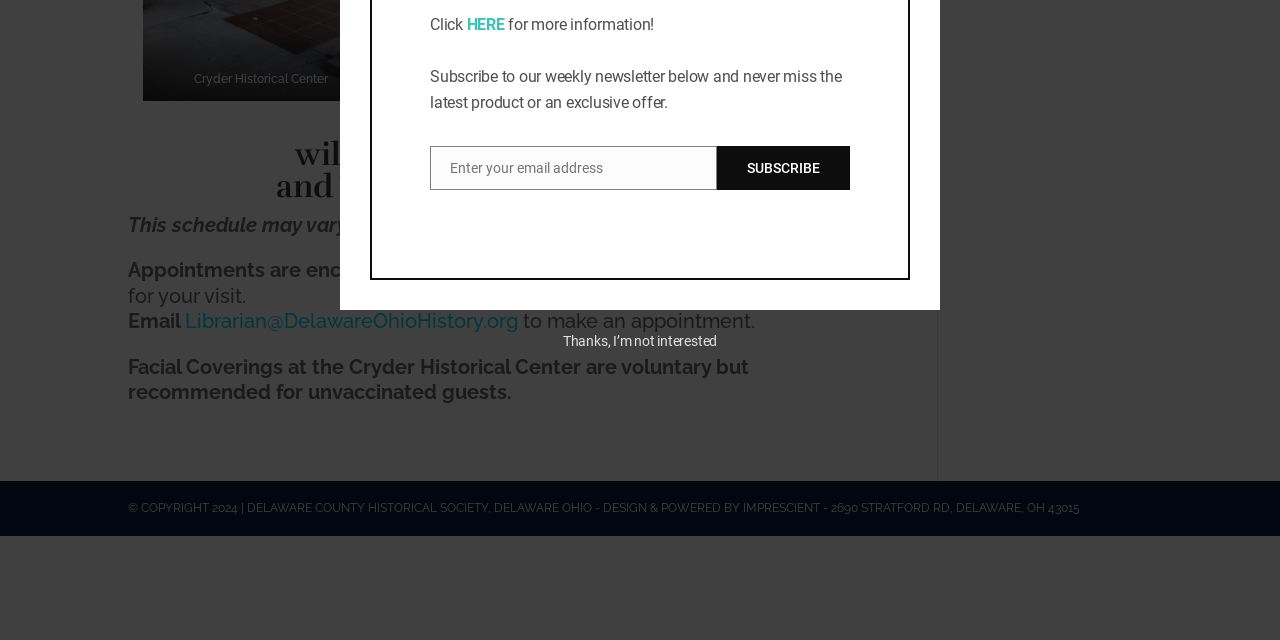Determine the bounding box coordinates of the UI element described by: "Subscribe".

[0.56, 0.227, 0.664, 0.296]